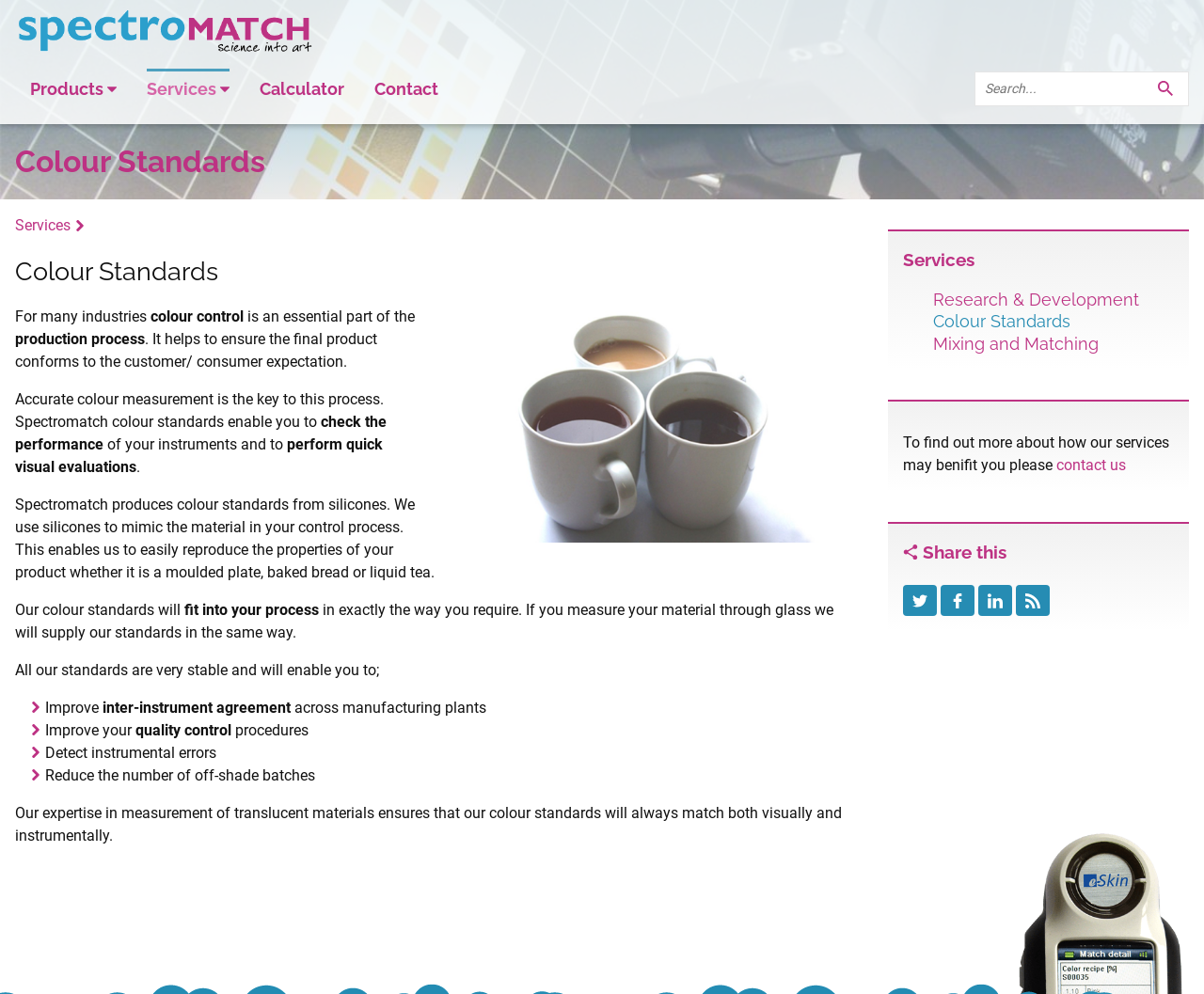Indicate the bounding box coordinates of the clickable region to achieve the following instruction: "Go to the Products page."

[0.012, 0.069, 0.109, 0.11]